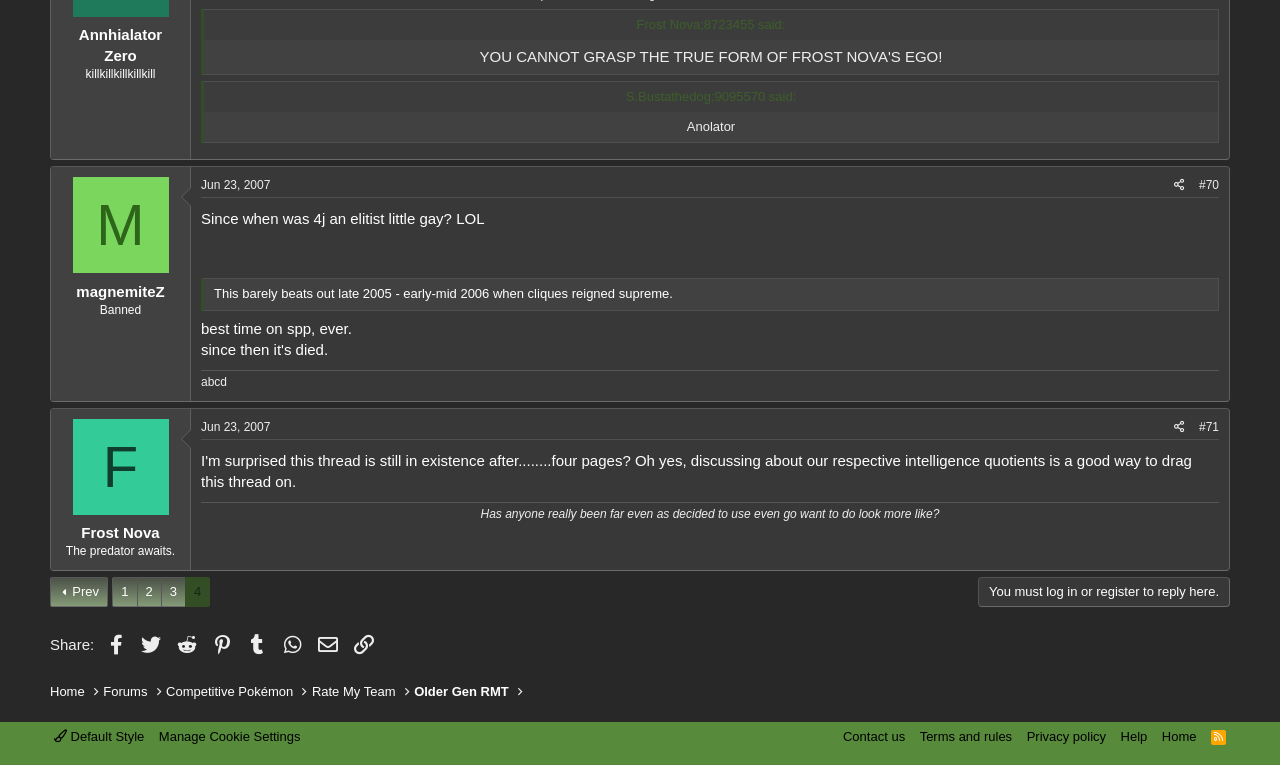What is the topic of the discussion in the first article?
Utilize the information in the image to give a detailed answer to the question.

The topic of the discussion in the first article is Pokémon, which is inferred from the context of the conversation and the mention of 'spp' which is likely an abbreviation for 'Smogon Pokémon Palace', a popular online Pokémon community.